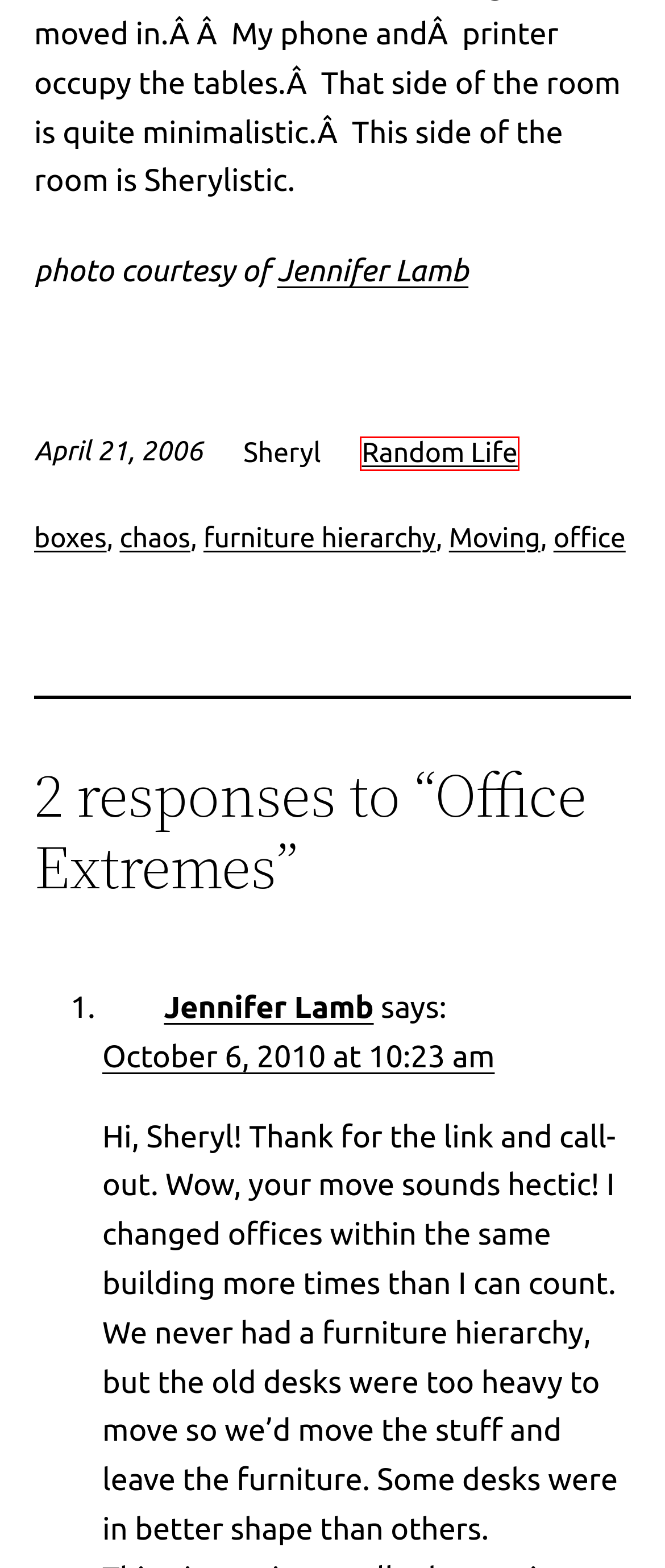Review the screenshot of a webpage which includes a red bounding box around an element. Select the description that best fits the new webpage once the element in the bounding box is clicked. Here are the candidates:
A. Random Life – Sheryl O'Bryan
B. Blog Tool, Publishing Platform, and CMS – WordPress.org
C. furniture hierarchy – Sheryl O'Bryan
D. boxes – Sheryl O'Bryan
E. Moving – Sheryl O'Bryan
F. chaos – Sheryl O'Bryan
G. Sheryl O'Bryan – Third Culture Kids & Company
H. office – Sheryl O'Bryan

A